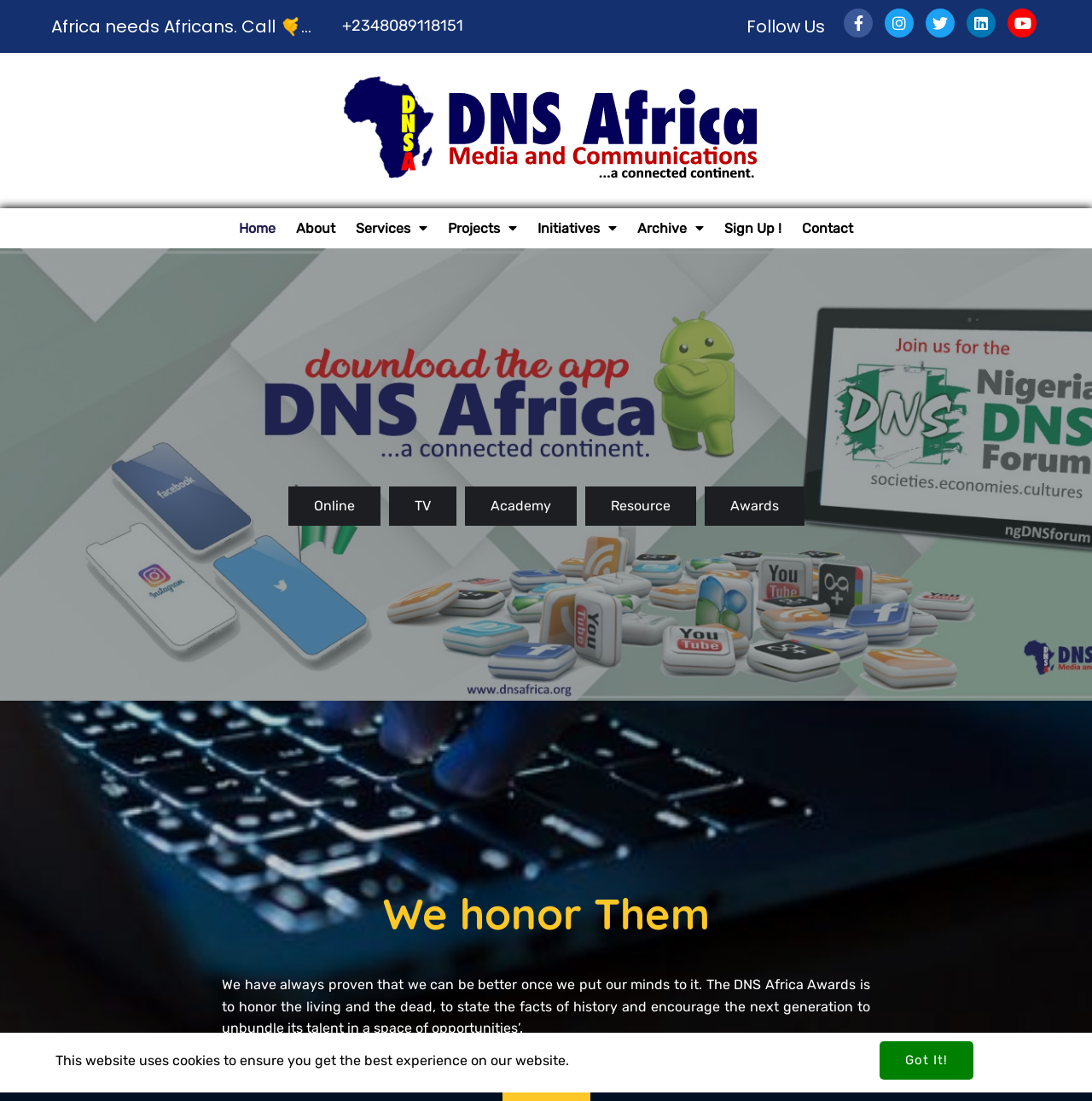Kindly provide the bounding box coordinates of the section you need to click on to fulfill the given instruction: "Click the Contact link".

[0.727, 0.193, 0.789, 0.222]